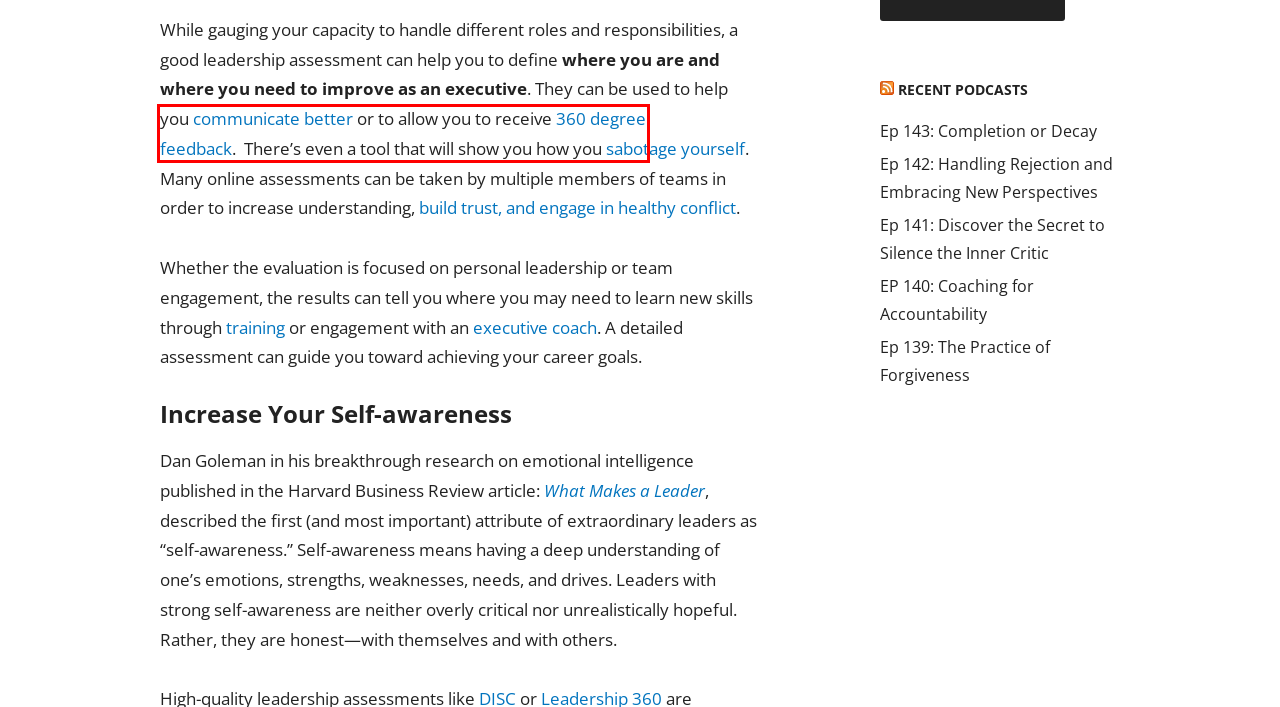Observe the screenshot of a webpage with a red bounding box around an element. Identify the webpage description that best fits the new page after the element inside the bounding box is clicked. The candidates are:
A. What Makes a Leader?
B. Take the Saboteur Assessment | Positive Intelligence
C. EP 140: Coaching for Accountability - Fundraising Leadership ™ -
D. Leadership 360 Profile + Debrief - Fundraising Leadership ™ -
E. Growing Together Through Trust, Candor and Conflict - Fundraising Leadership ™ -
F. Ep 142: Handling Rejection and Embracing New Perspectives - Fundraising Leadership ™ -
G. Ep 141: Discover the Secret to Silence the Inner Critic - Fundraising Leadership ™ -
H. Ep 143: Completion or Decay - Fundraising Leadership ™ -

D